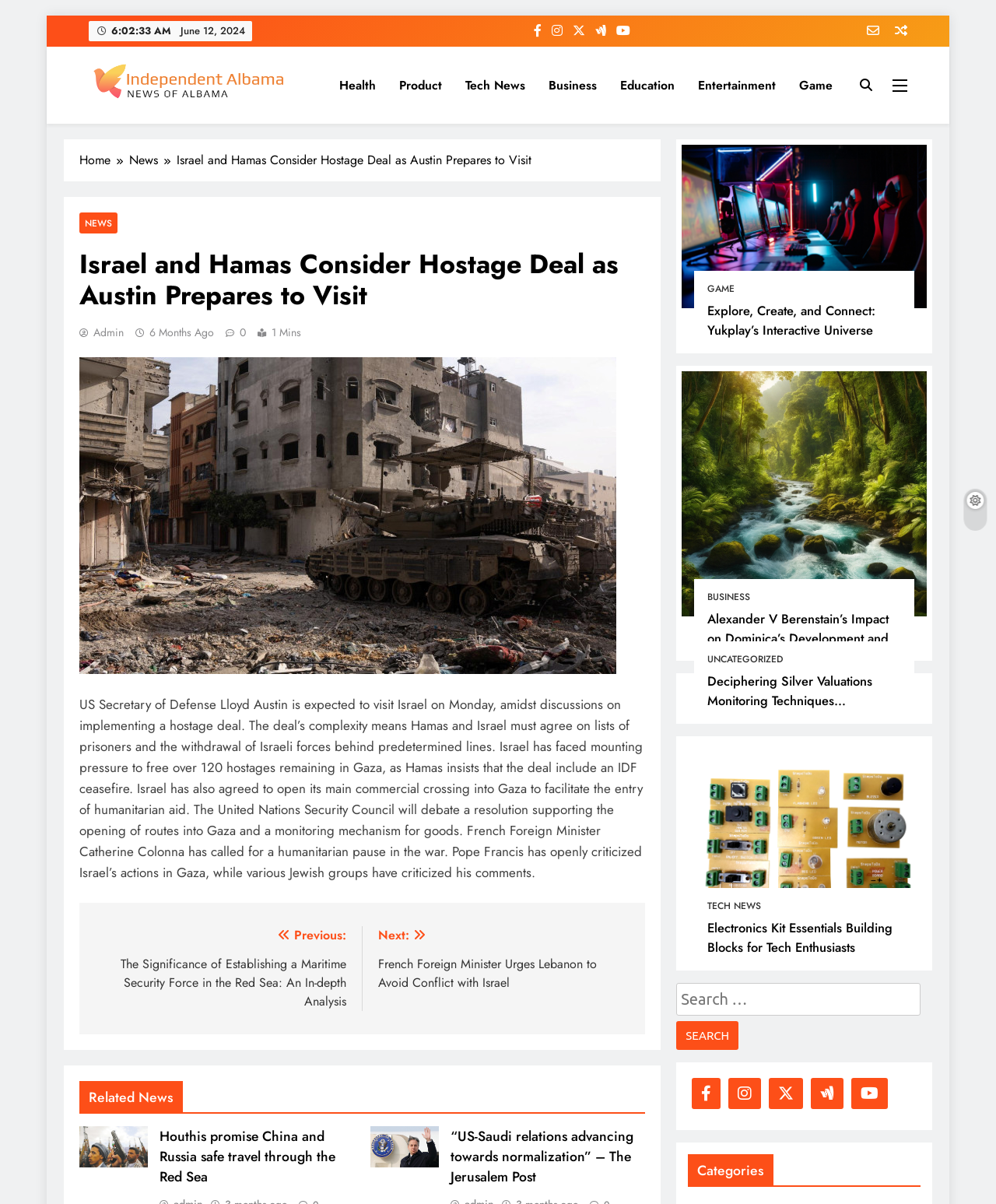Please locate the clickable area by providing the bounding box coordinates to follow this instruction: "Read the 'Israel and Hamas Consider Hostage Deal as Austin Prepares to Visit' article".

[0.08, 0.207, 0.648, 0.259]